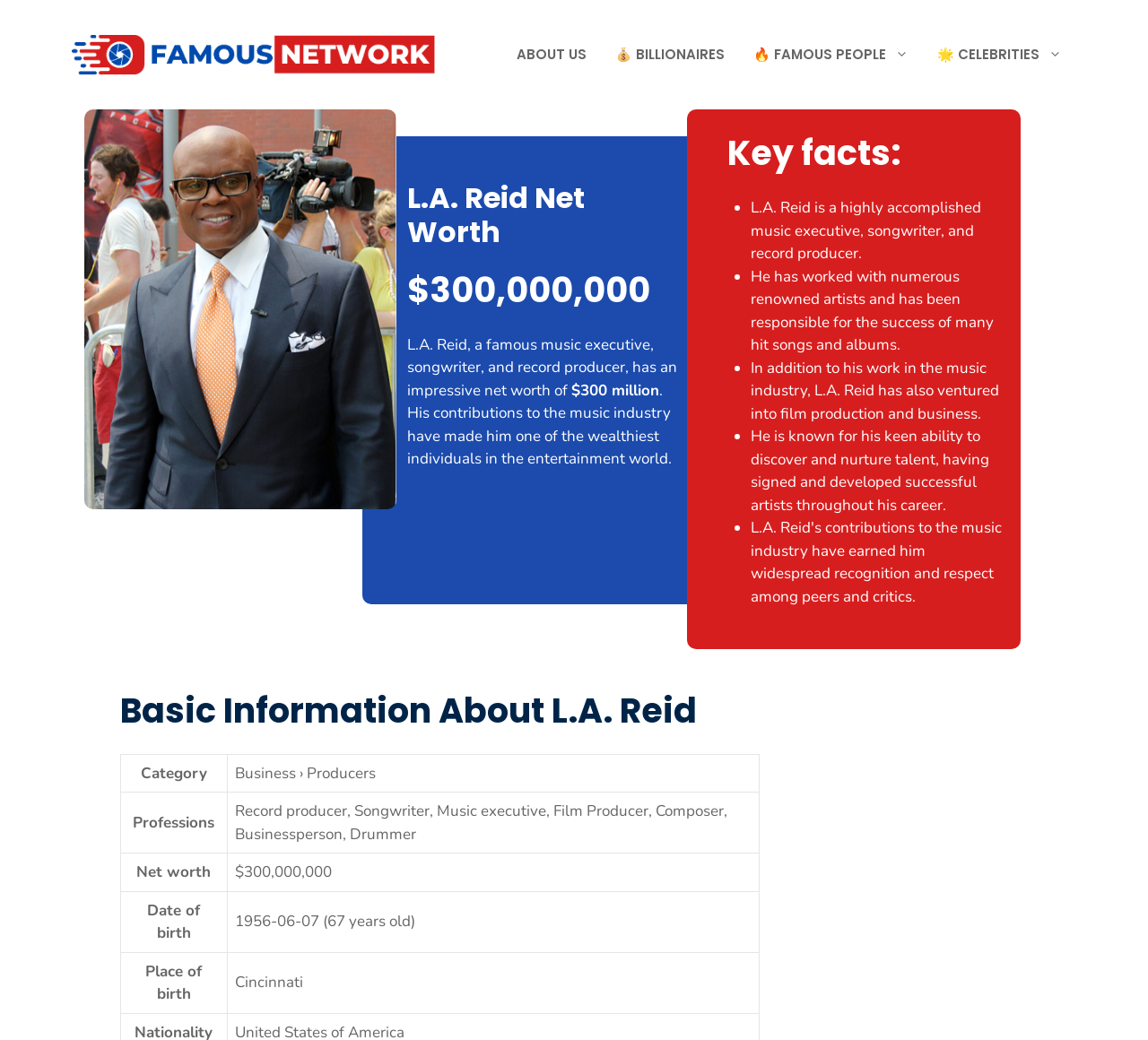What is L.A. Reid's profession?
Please provide a full and detailed response to the question.

I found the answer by looking at the 'Basic Information About L.A. Reid' section, where it lists his professions as Record producer, Songwriter, Music executive, Film Producer, Composer, Businessperson, and Drummer.